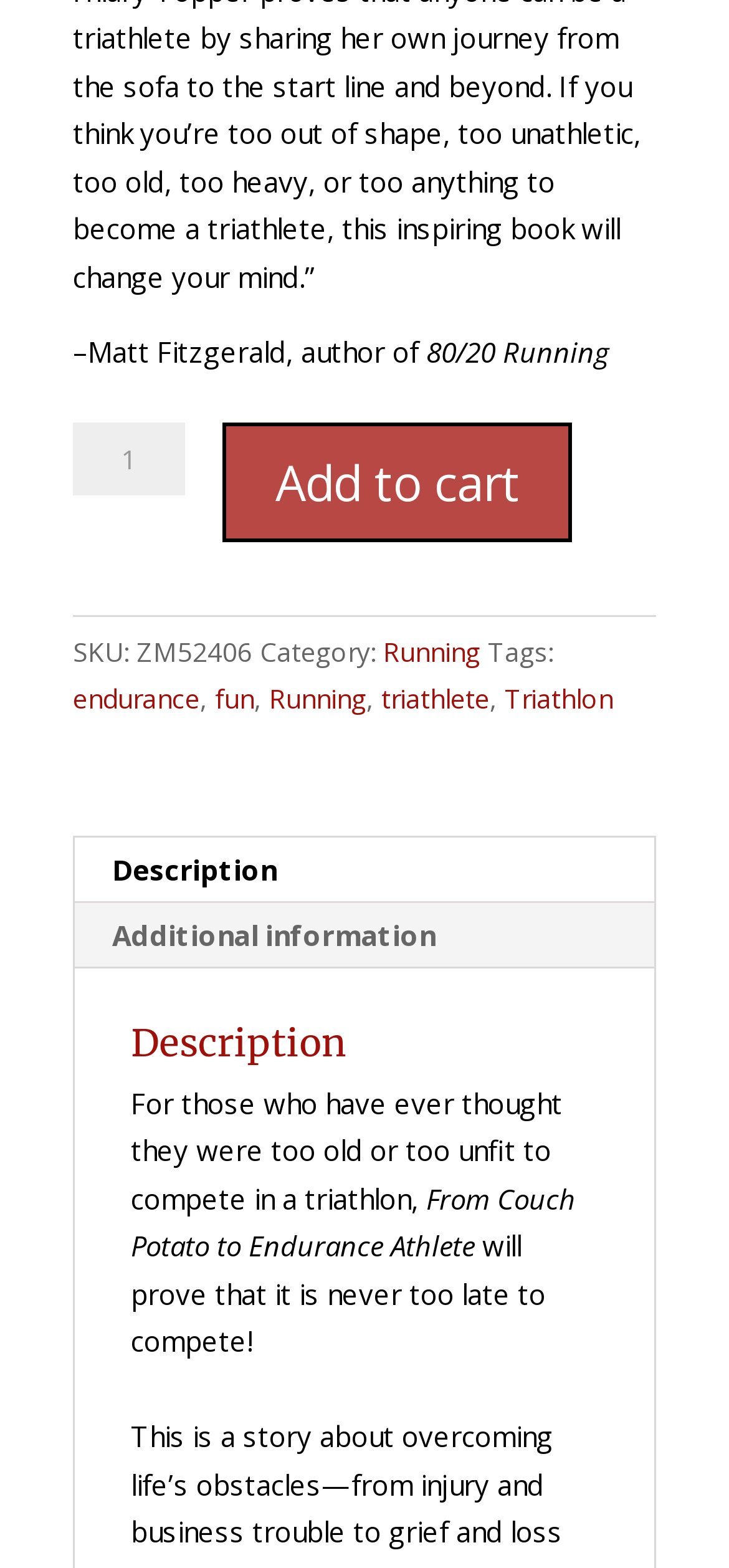Specify the bounding box coordinates of the area to click in order to execute this command: 'View product description'. The coordinates should consist of four float numbers ranging from 0 to 1, and should be formatted as [left, top, right, bottom].

[0.097, 0.534, 0.903, 0.575]